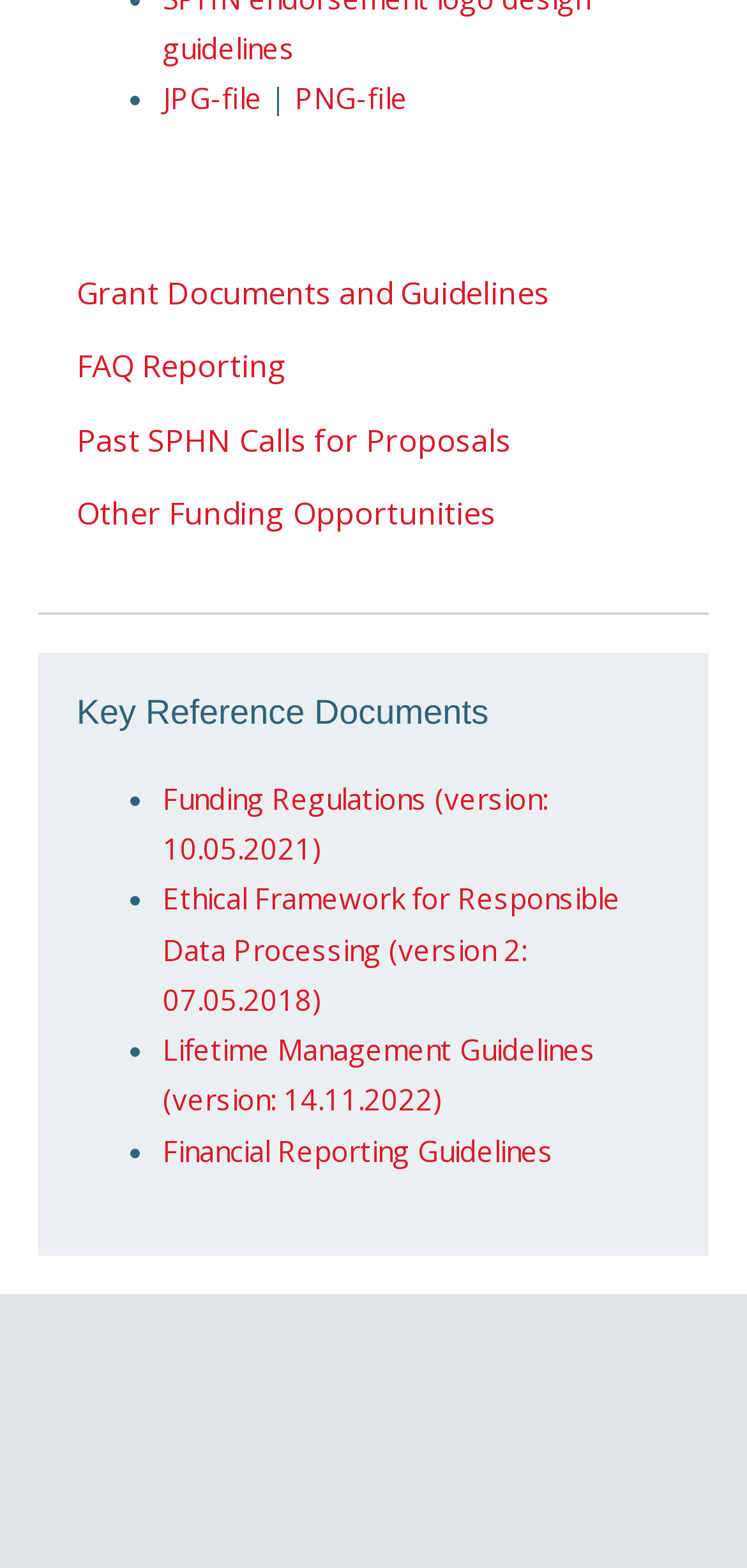Given the description: "FAQ Reporting", determine the bounding box coordinates of the UI element. The coordinates should be formatted as four float numbers between 0 and 1, [left, top, right, bottom].

[0.103, 0.202, 0.897, 0.248]